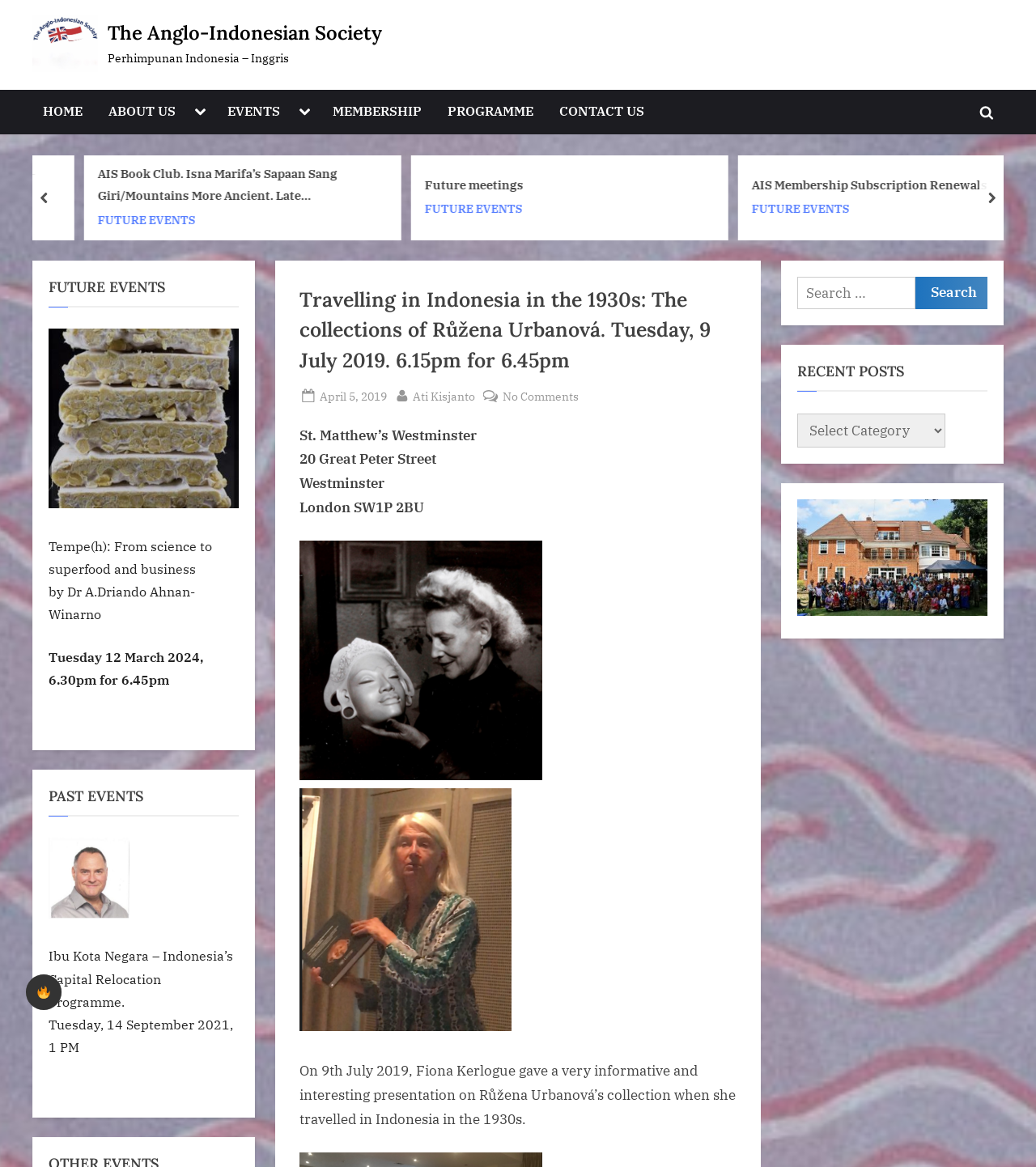Kindly determine the bounding box coordinates for the clickable area to achieve the given instruction: "Toggle dark mode".

[0.025, 0.835, 0.059, 0.865]